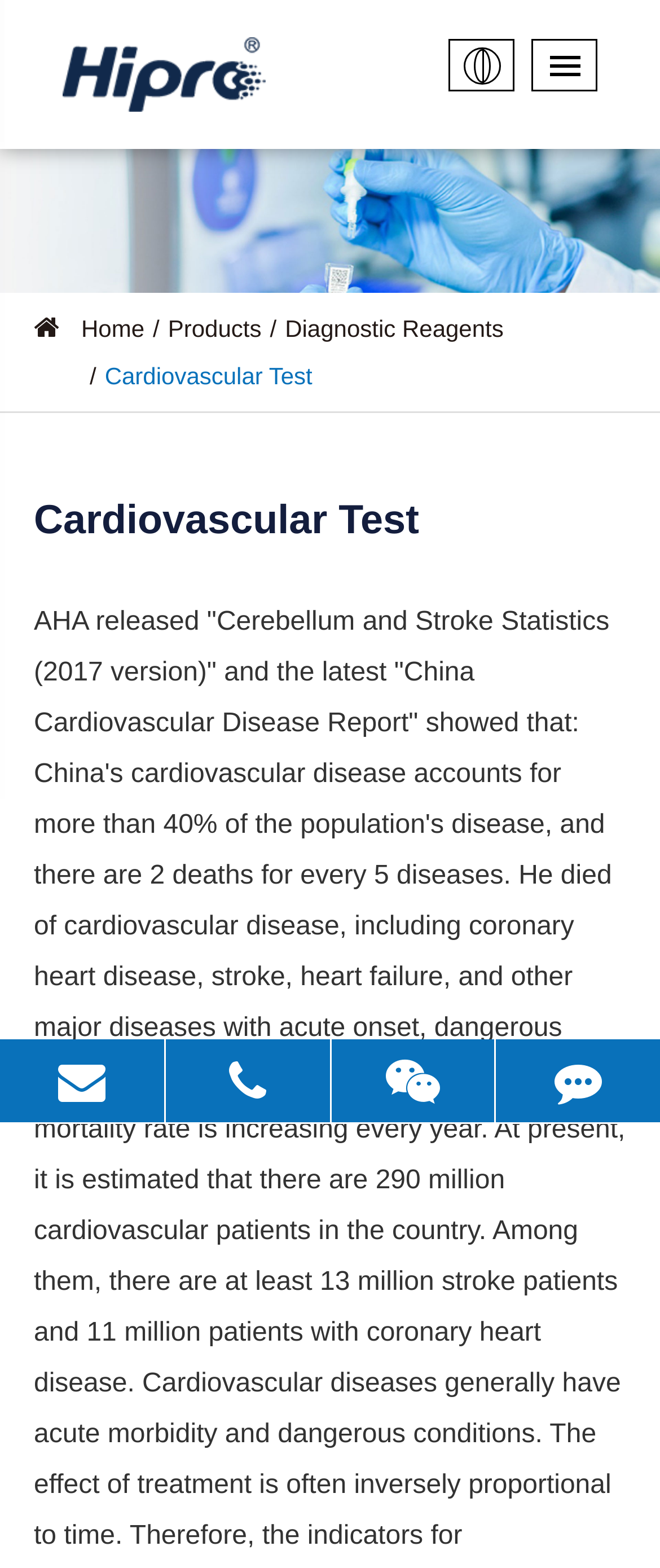What is the topic of the current page?
Your answer should be a single word or phrase derived from the screenshot.

Cardiovascular Test